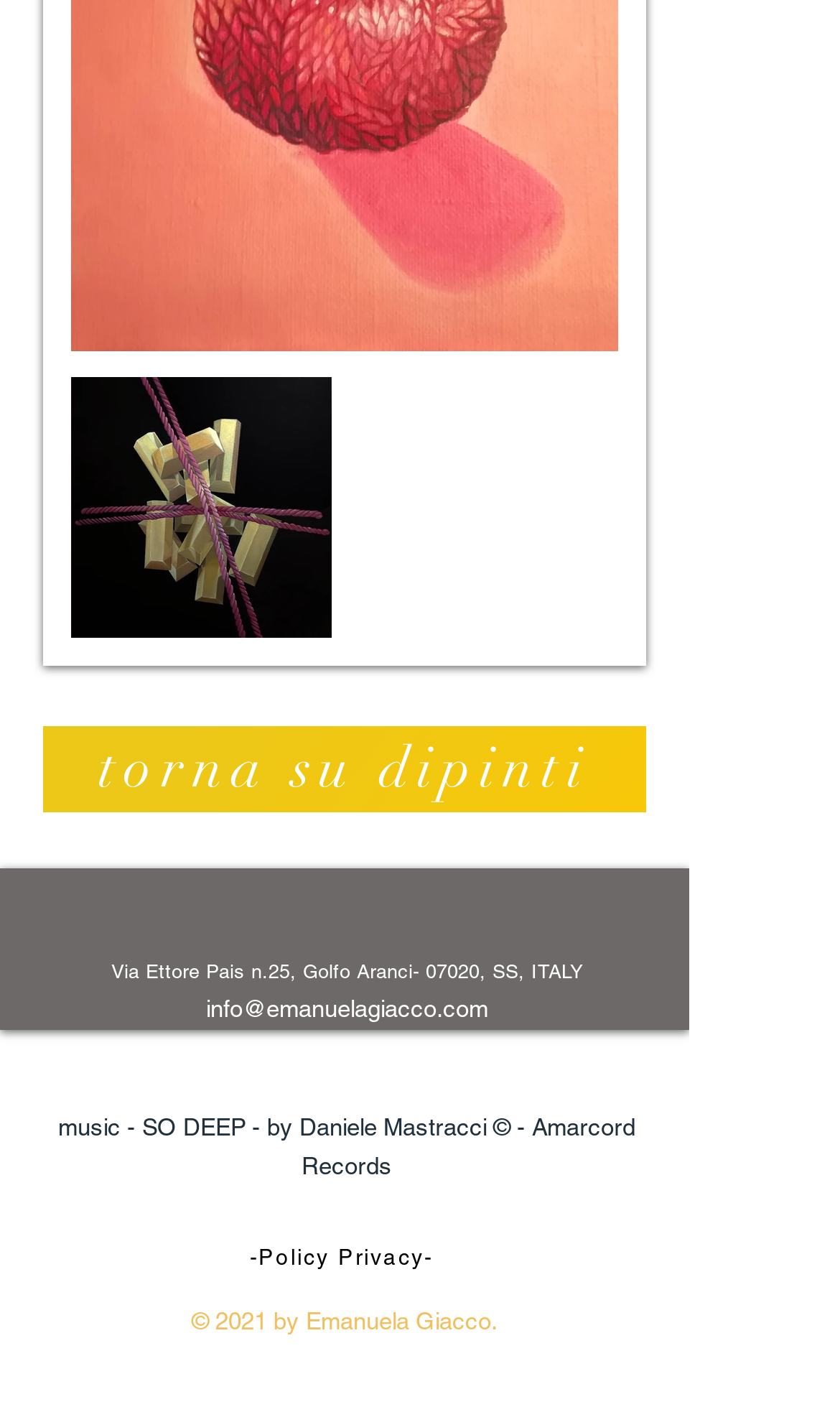How many buttons are there at the top?
Based on the image, answer the question in a detailed manner.

I counted the number of button elements at the top of the webpage, which are two empty buttons with bounding box coordinates [0.085, 0.268, 0.395, 0.453] and [0.426, 0.268, 0.736, 0.453].